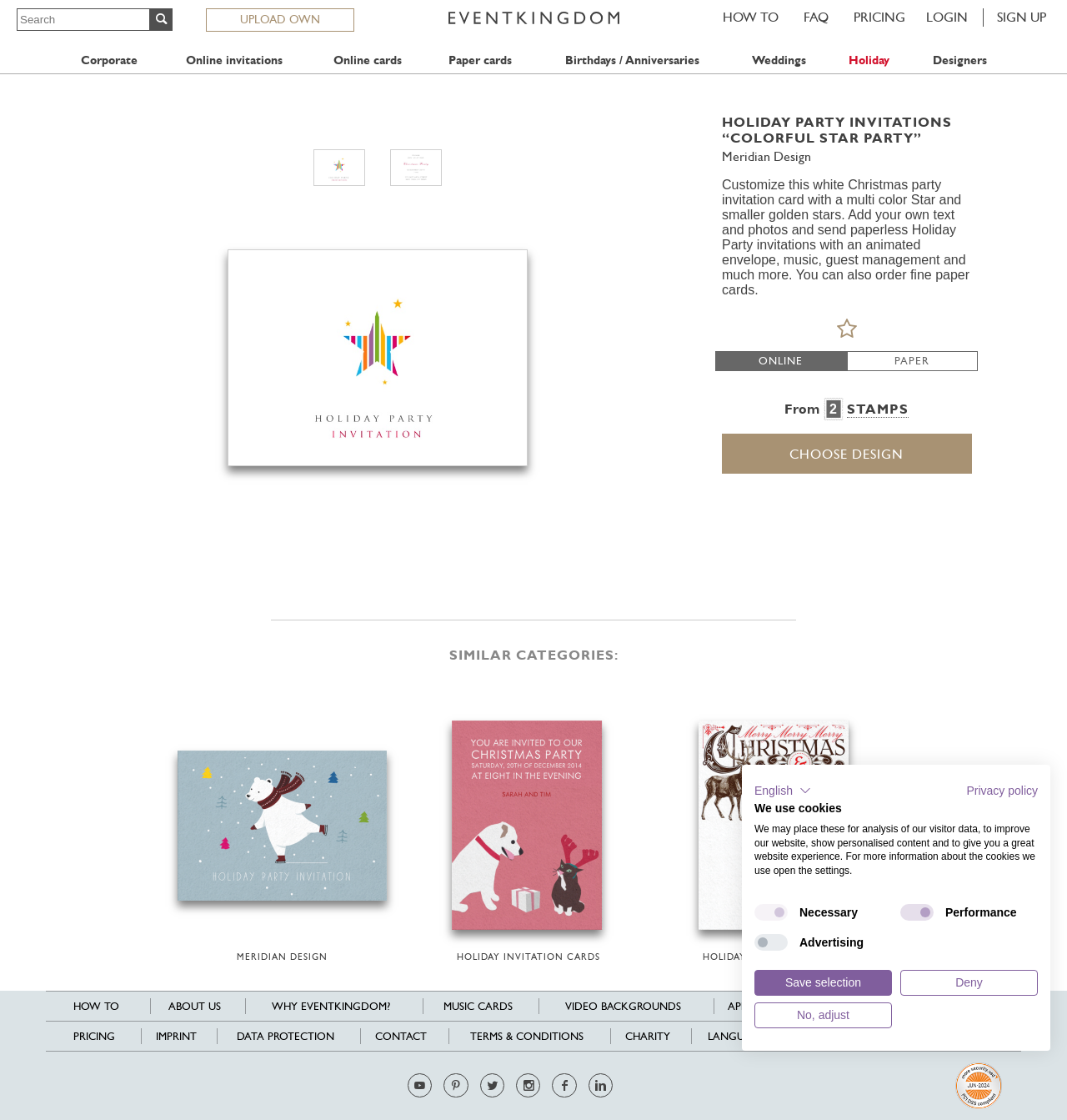Generate a comprehensive description of the webpage content.

This webpage is about a holiday party invitation card with a colorful star design. At the top, there is a search bar and several links, including "UPLOAD OWN", "LOGIN", "SIGN UP", "PRICING", "FAQ", and "HOW TO". Below these links, there is a table with several categories, including "Corporate", "Online invitations", "Online cards", "Paper cards", "Birthdays / Anniversaries", "Weddings", "Holiday", and "Designers".

The main content of the page is an article about the "Colorful Star Party" holiday party invitation card. The article has a heading "HOLIDAY PARTY INVITATIONS" and a subheading "“COLORFUL STAR PARTY”". There is a description of the card, which can be customized with a multi-color star and smaller golden stars, and allows users to add their own text and photos. The card can be sent as a paperless invitation with an animated envelope, music, and guest management.

To the left of the article, there are three images: a small icon, a larger icon, and a preview of the invitation card. Below the article, there are several links, including "V", "ONLINE", "PAPER", "STAMPS", and "CHOOSE DESIGN". There is also a section with similar categories, including "Meridian Design", "Holiday invitation cards", and "Holiday party invitations".

At the bottom of the page, there are three tables with links to various sections of the website, including "HOW TO", "ABOUT US", "WHY EVENTKINGDOM?", and "MUSIC CARDS". There are also links to "PRICING", "IMPRINT", "DATA PROTECTION", and other sections. Finally, there is a certification seal from the PCI Data Security Standard and several social media links.